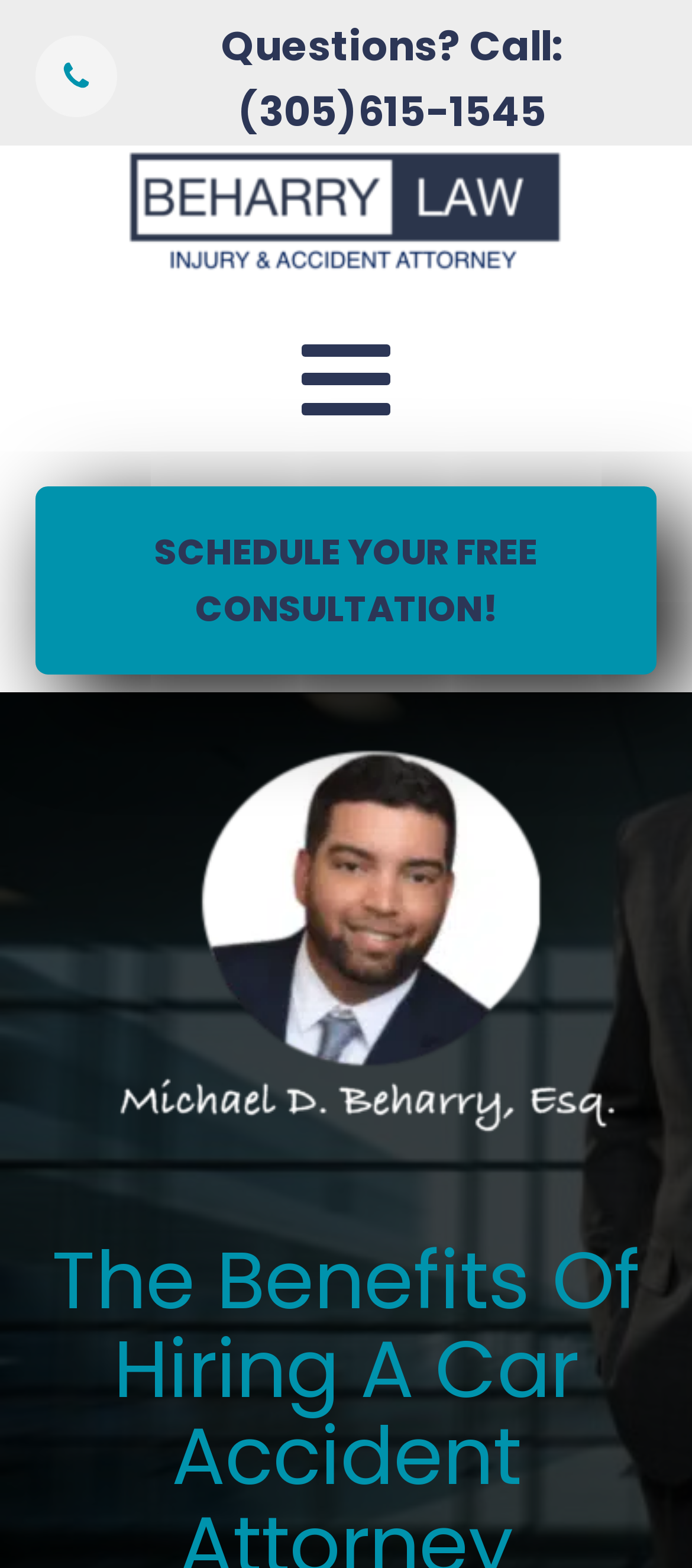Answer the question below in one word or phrase:
What is the purpose of the webpage?

Hiring a car accident attorney